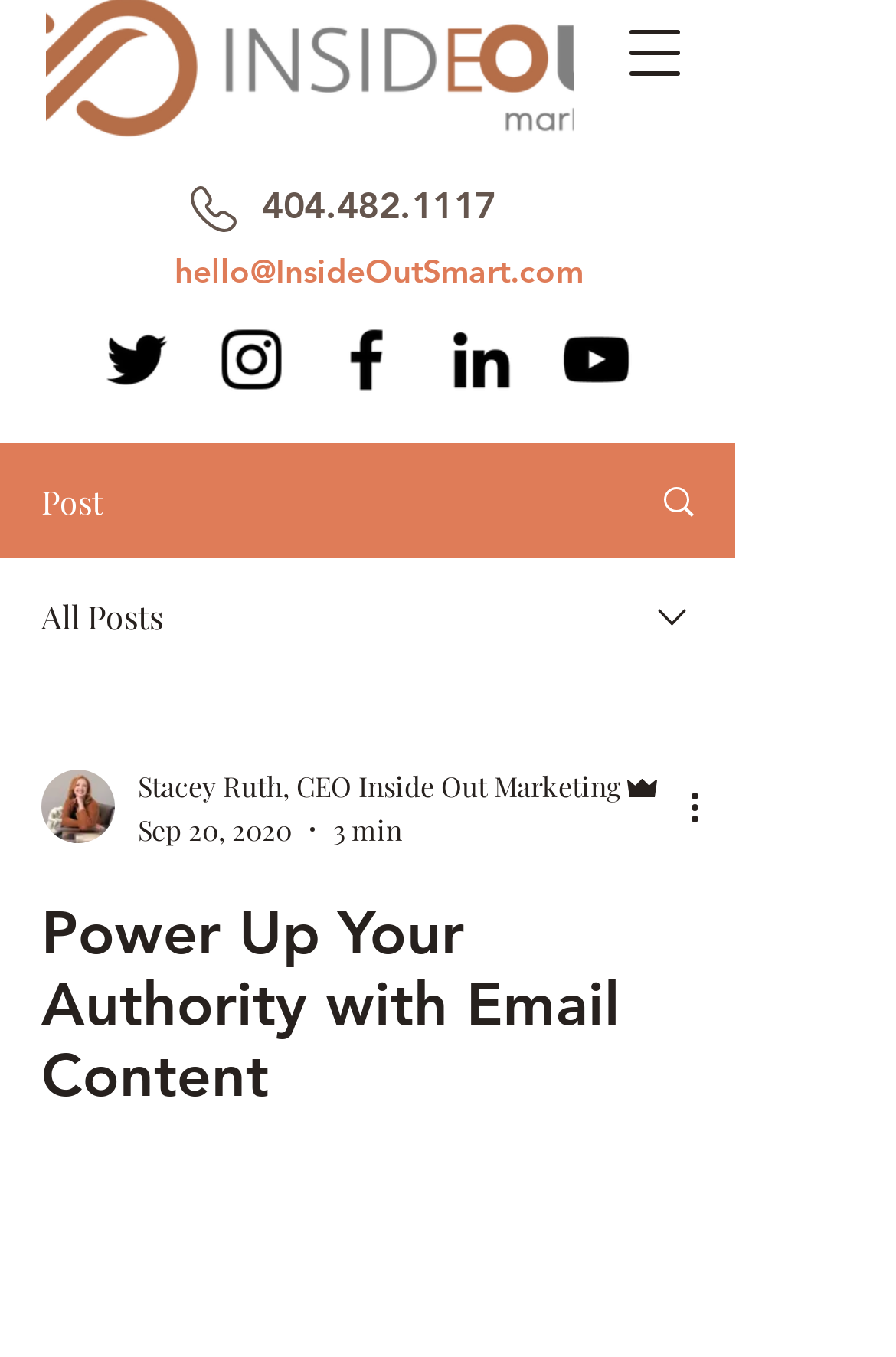Please identify the bounding box coordinates of the region to click in order to complete the task: "Open navigation menu". The coordinates must be four float numbers between 0 and 1, specified as [left, top, right, bottom].

[0.679, 0.005, 0.782, 0.073]